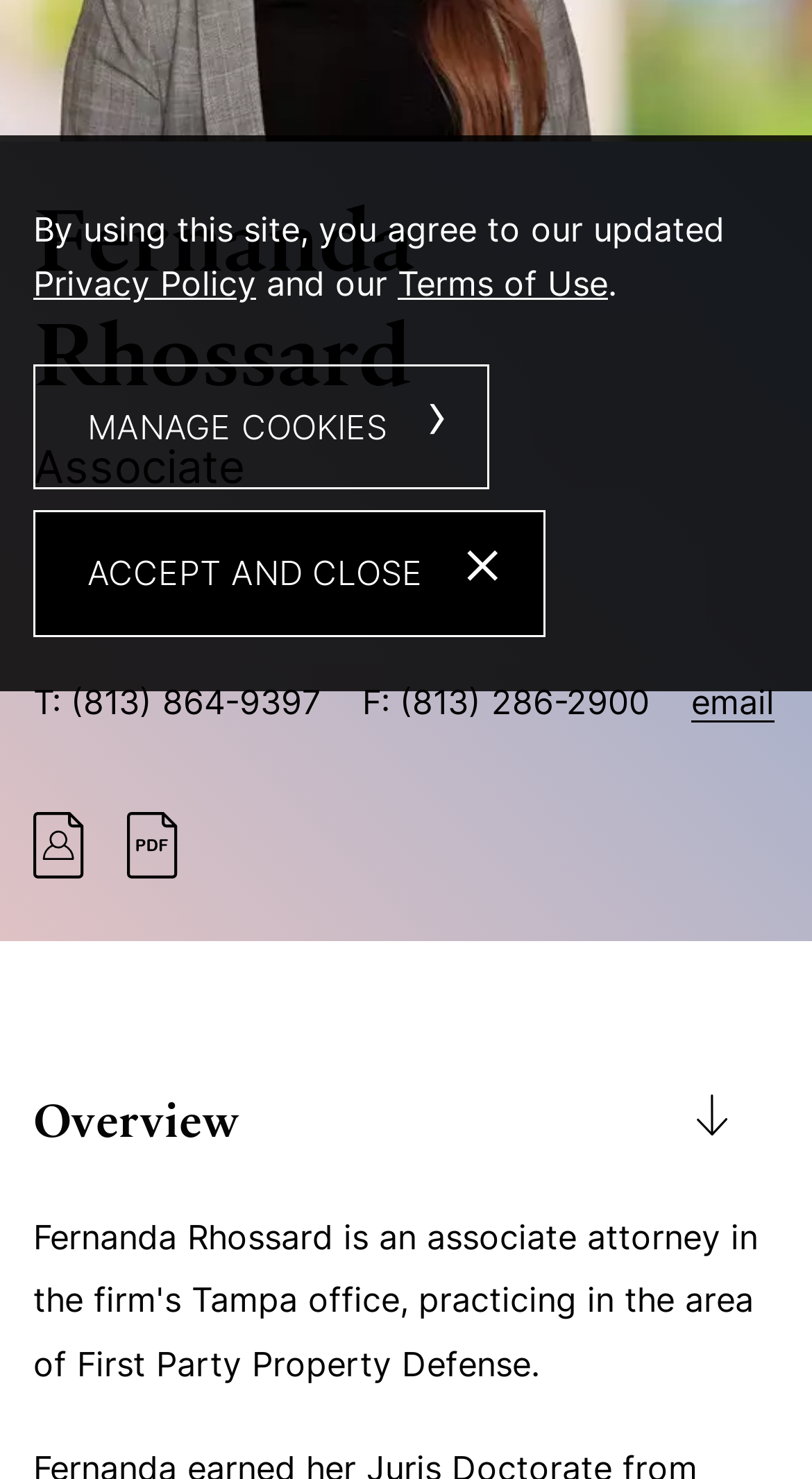Please locate the UI element described by "Terms of Use" and provide its bounding box coordinates.

[0.49, 0.178, 0.749, 0.206]